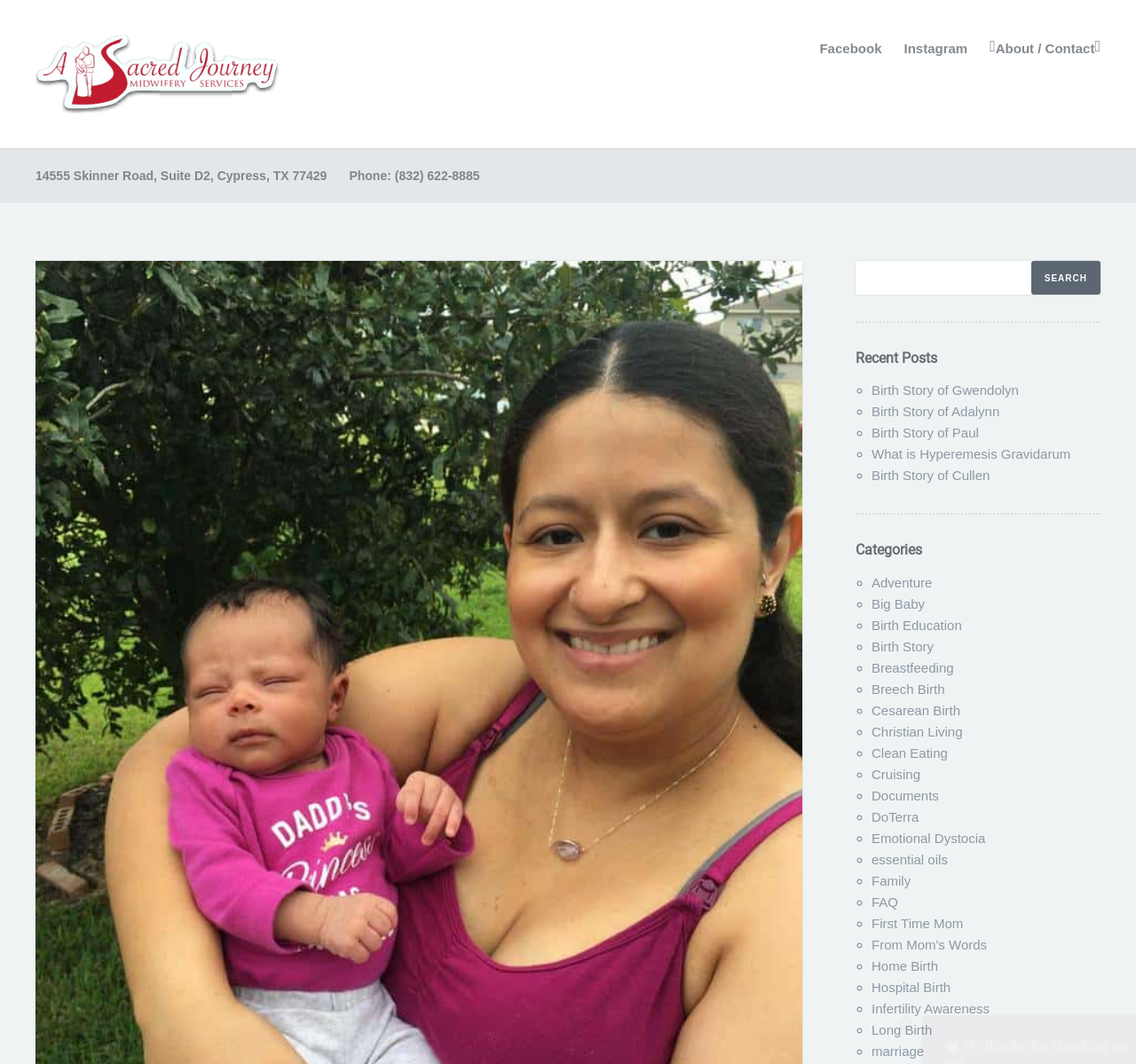What is the website about?
Provide an in-depth and detailed answer to the question.

Based on the webpage content, it appears to be a blog or website that shares birth stories and related topics, as evidenced by the links to various birth stories and categories such as 'Birth Education' and 'Home Birth'.